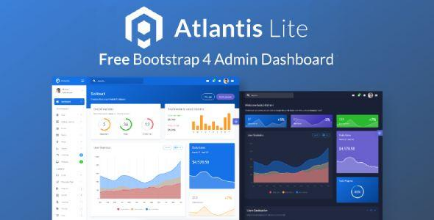What is the color of the gradient in the backdrop?
Look at the image and construct a detailed response to the question.

The caption describes the backdrop as having a 'soothing blue gradient', which indicates that the color of the gradient is blue.